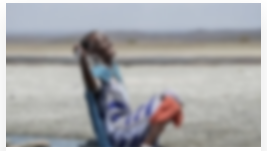Where is the scene likely to be?
Please provide a single word or phrase answer based on the image.

Magadi Springs, Kenya